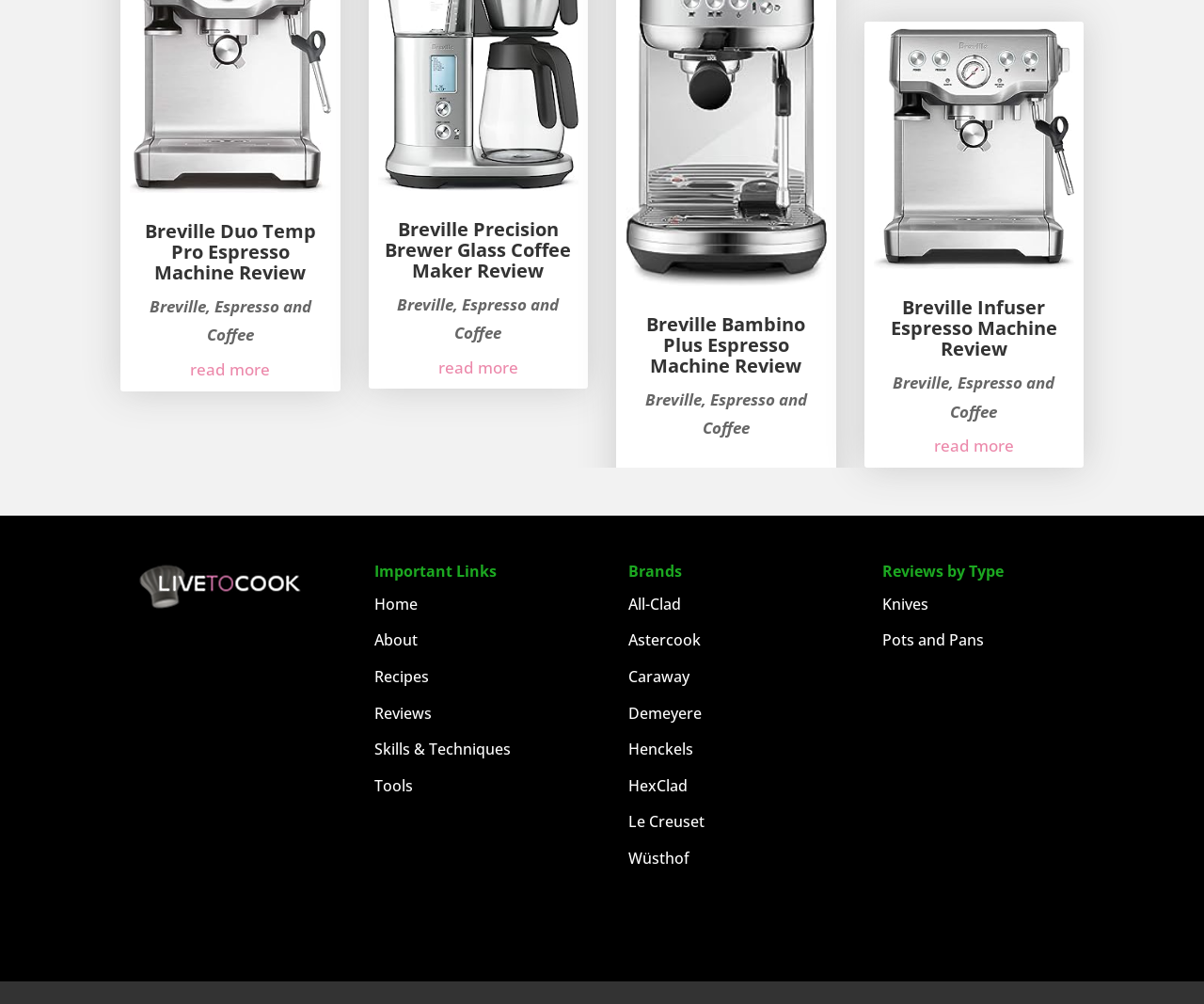How many types of reviews are listed under 'Reviews by Type'?
Refer to the image and give a detailed answer to the query.

I counted the number of links under the 'Reviews by Type' heading and found two instances: 'Knives' and 'Pots and Pans'.